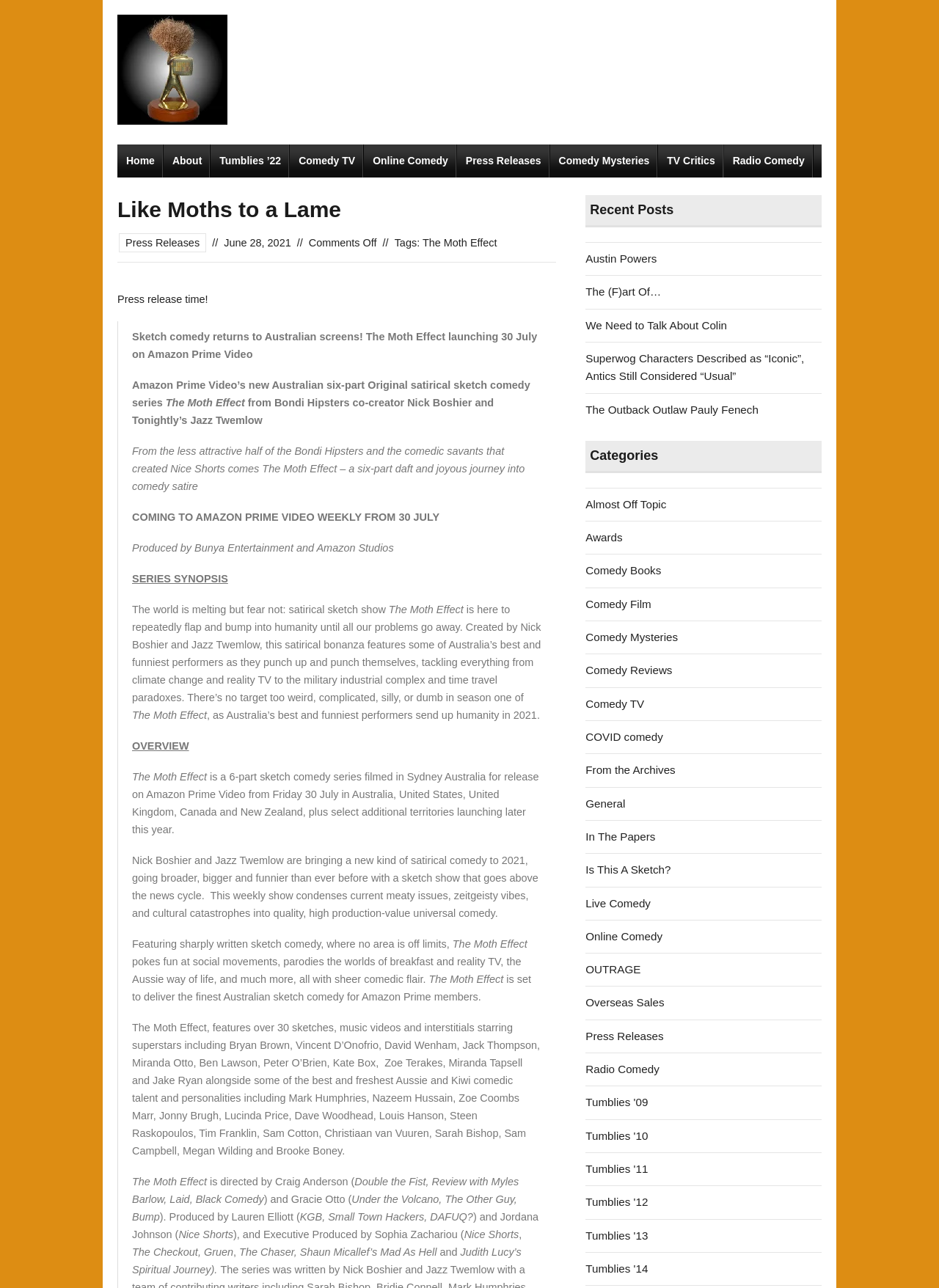Determine the bounding box coordinates of the element's region needed to click to follow the instruction: "Check the 'Press Releases' link". Provide these coordinates as four float numbers between 0 and 1, formatted as [left, top, right, bottom].

[0.487, 0.112, 0.586, 0.138]